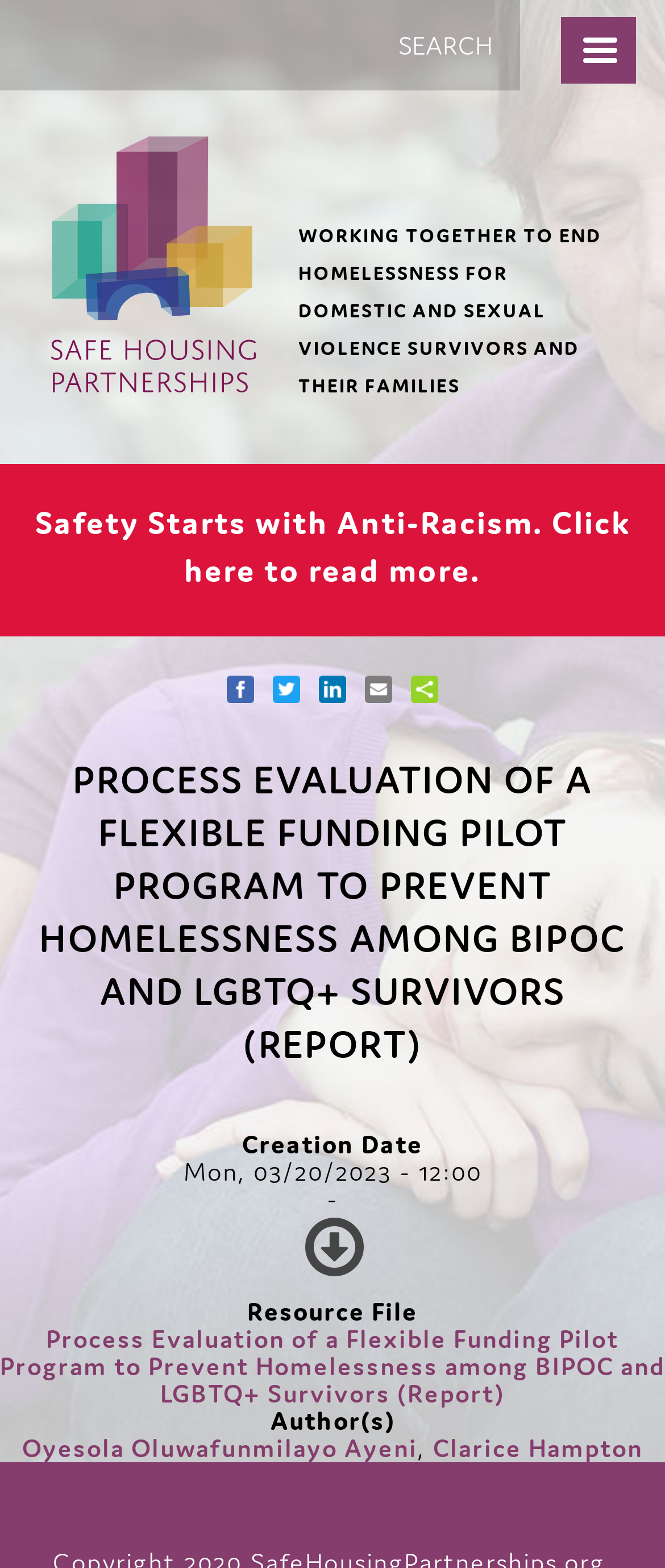Provide a one-word or brief phrase answer to the question:
How many search boxes are there on the webpage?

1